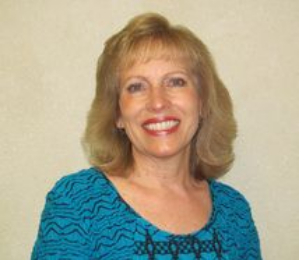What is Penny Price's role in the real estate business?
Give a single word or phrase as your answer by examining the image.

Sales Agent